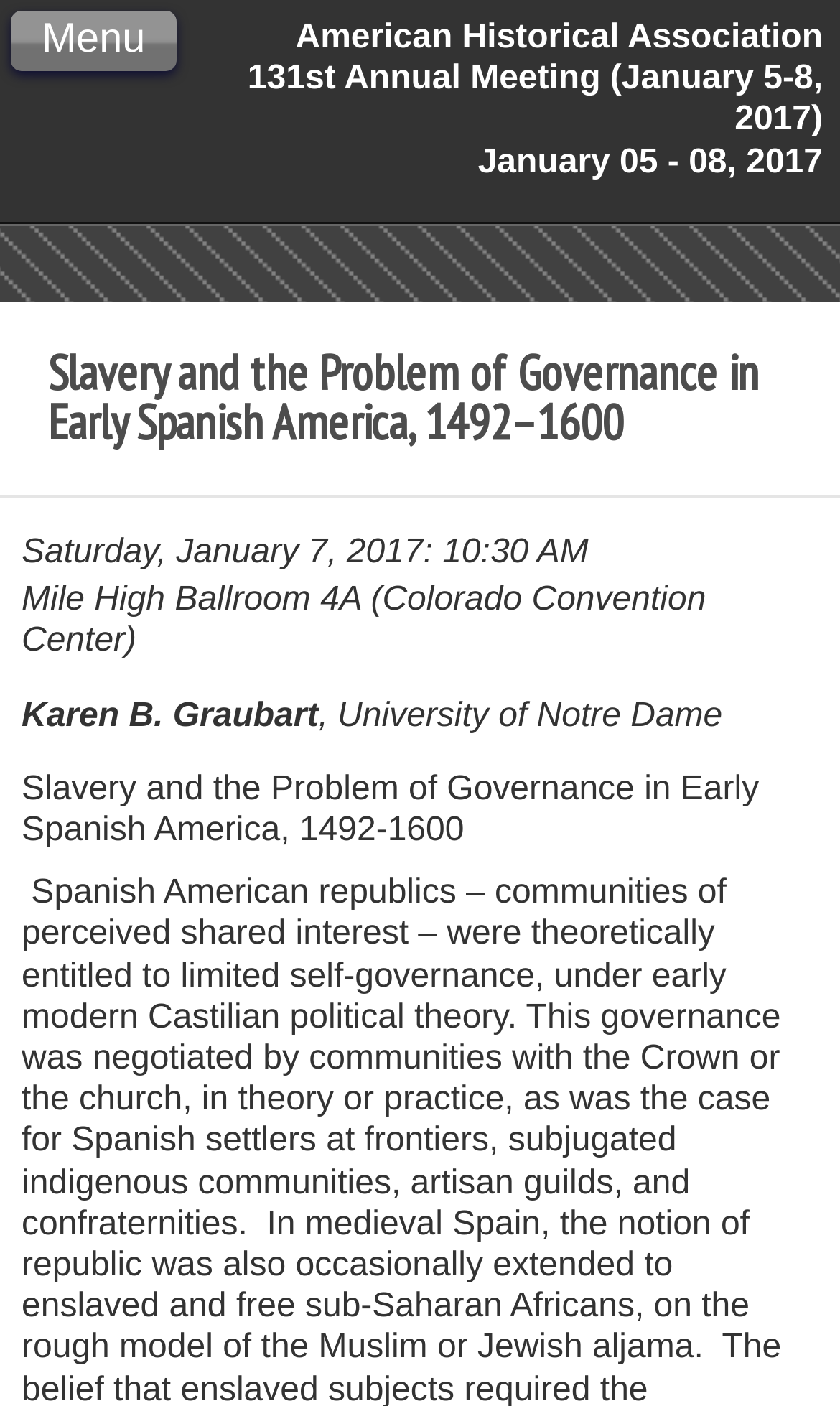Describe every aspect of the webpage comprehensively.

The webpage appears to be a conference paper presentation page. At the top, there is a heading that reads "American Historical Association 131st Annual Meeting (January 5-8, 2017) January 05 - 08, 2017", which spans the entire width of the page. Below this heading, on the left side, there is a button labeled "Menu". 

Further down, there is another heading that reads "Slavery and the Problem of Governance in Early Spanish America, 1492–1600", which also spans the entire width of the page. 

Below this heading, there are several lines of text. The first line indicates the date and time of the presentation, "Saturday, January 7, 2017: 10:30 AM", which is positioned near the left edge of the page. The second line specifies the location, "Mile High Ballroom 4A (Colorado Convention Center)", which is also positioned near the left edge. 

The presenter's information is listed below, with the presenter's name, "Karen B. Graubart", on the left, and their affiliation, "University of Notre Dame", on the right. 

Finally, there is a brief summary or title of the paper, "Slavery and the Problem of Governance in Early Spanish America, 1492-1600", which spans most of the width of the page.